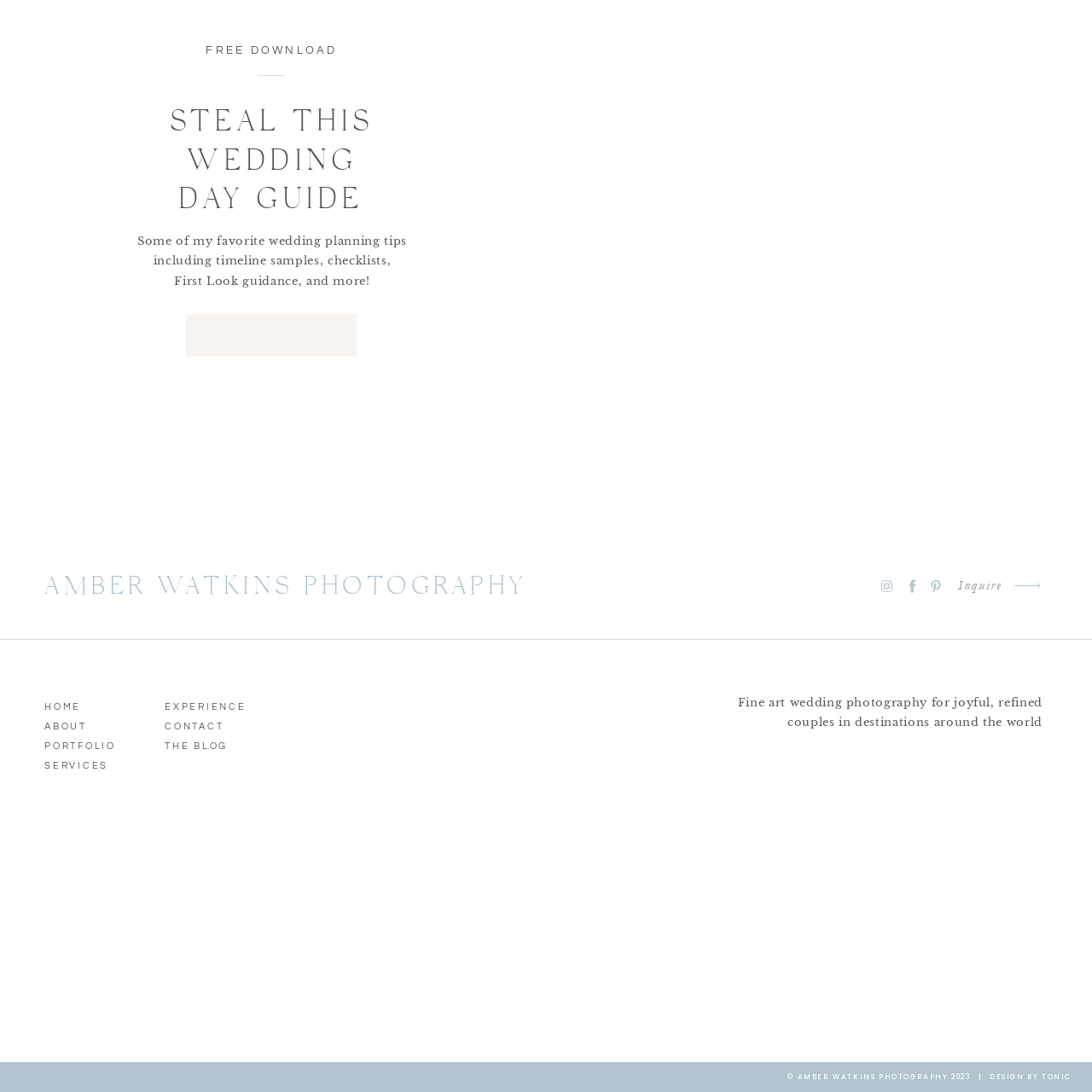Please provide a one-word or phrase response to the following question by examining the image within the red boundary:
What is the benefit of the arrow's minimalist design?

It blends into various layouts